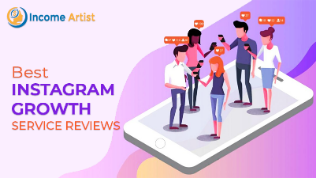What is the branding element in the image?
Carefully examine the image and provide a detailed answer to the question.

The branding element 'Income Artist' is positioned at the top of the image, indicating the source of this informative content, which is a review of Instagram growth services.